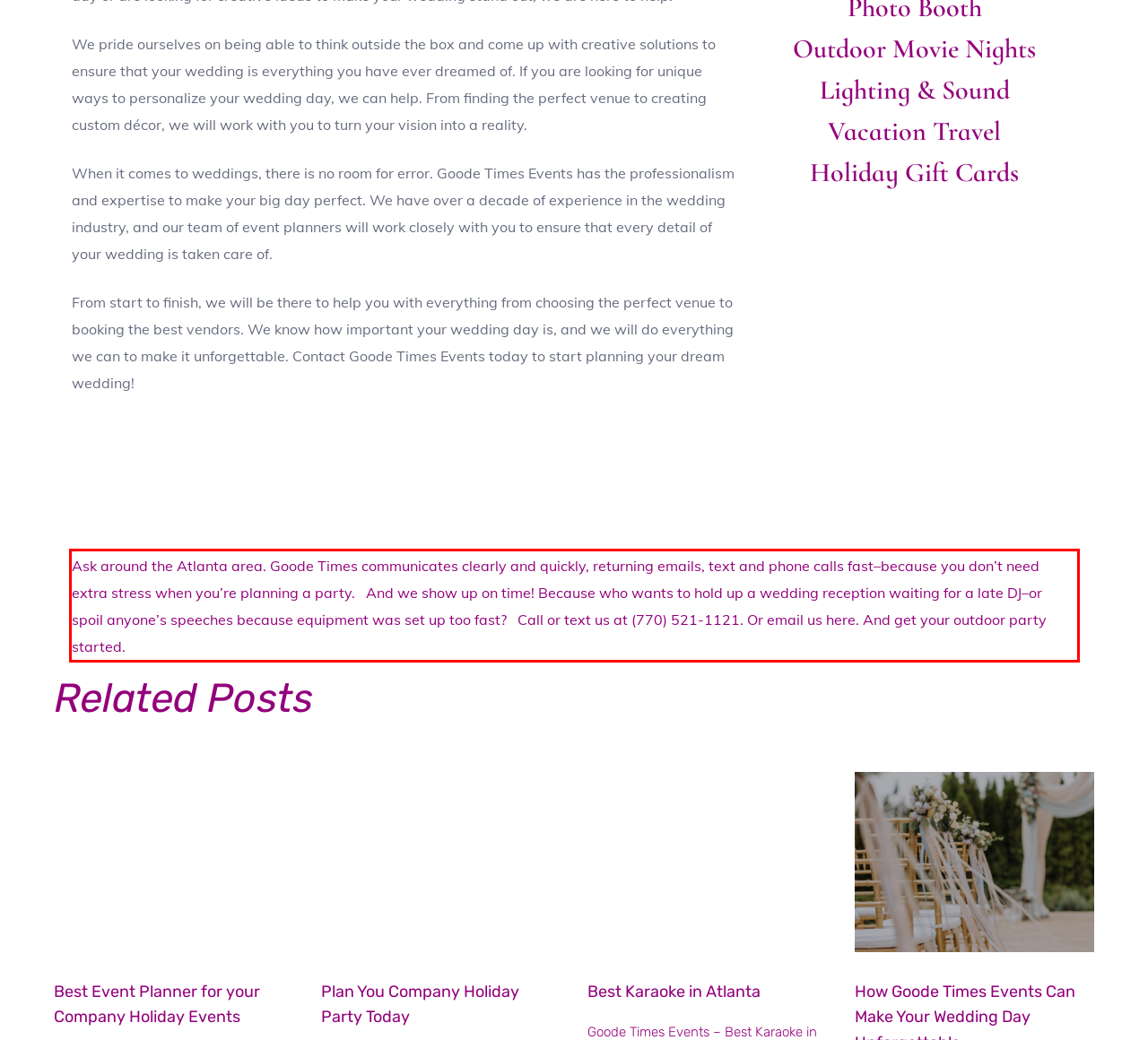Given a screenshot of a webpage with a red bounding box, please identify and retrieve the text inside the red rectangle.

Ask around the Atlanta area. Goode Times communicates clearly and quickly, returning emails, text and phone calls fast–because you don’t need extra stress when you’re planning a party. And we show up on time! Because who wants to hold up a wedding reception waiting for a late DJ–or spoil anyone’s speeches because equipment was set up too fast? Call or text us at (770) 521-1121. Or email us here. And get your outdoor party started.